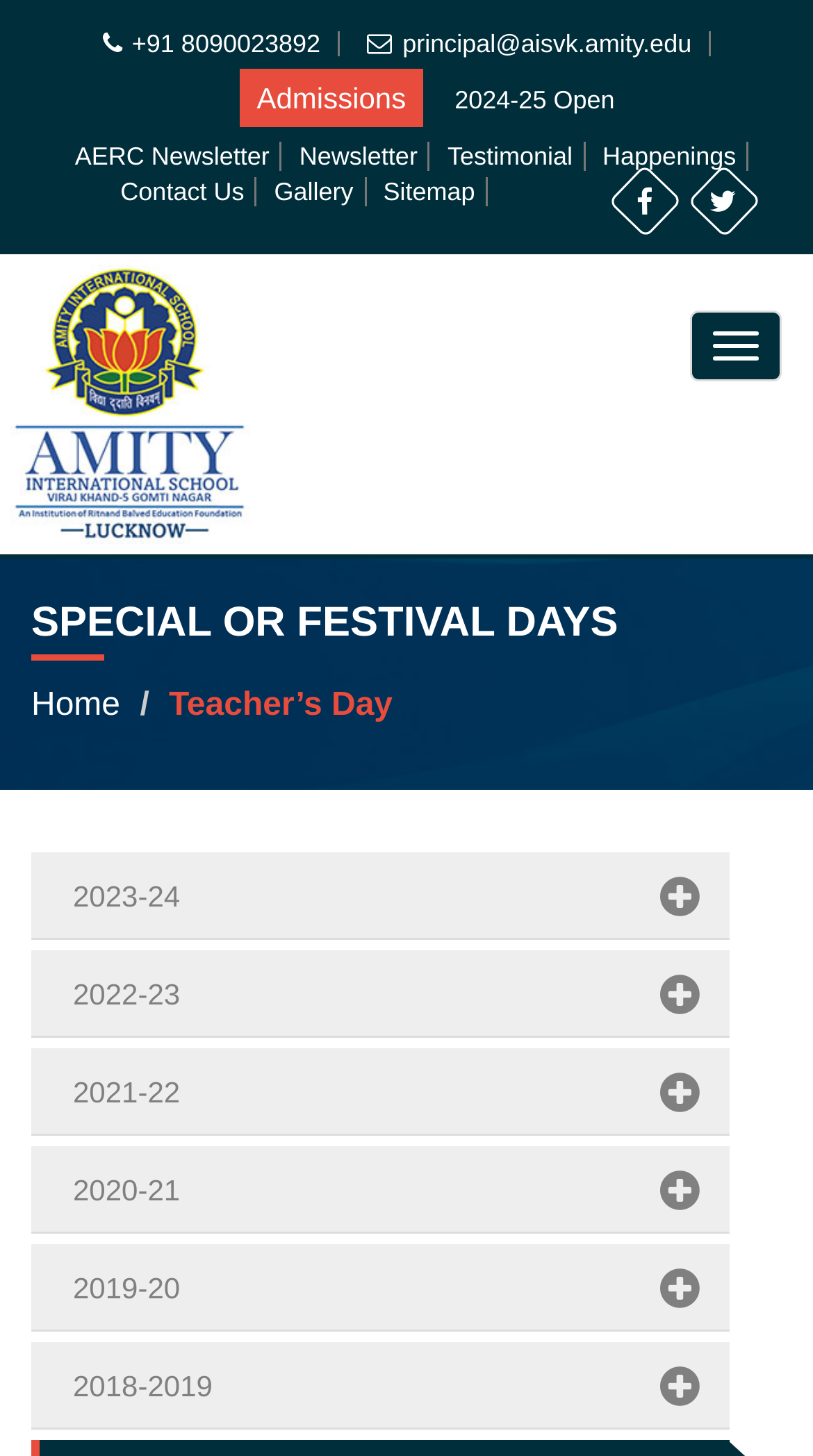What is the name of the special or festival day mentioned on the webpage?
Analyze the image and provide a thorough answer to the question.

The name of the special or festival day mentioned on the webpage is Teacher’s Day, which can be found in the middle section of the webpage.